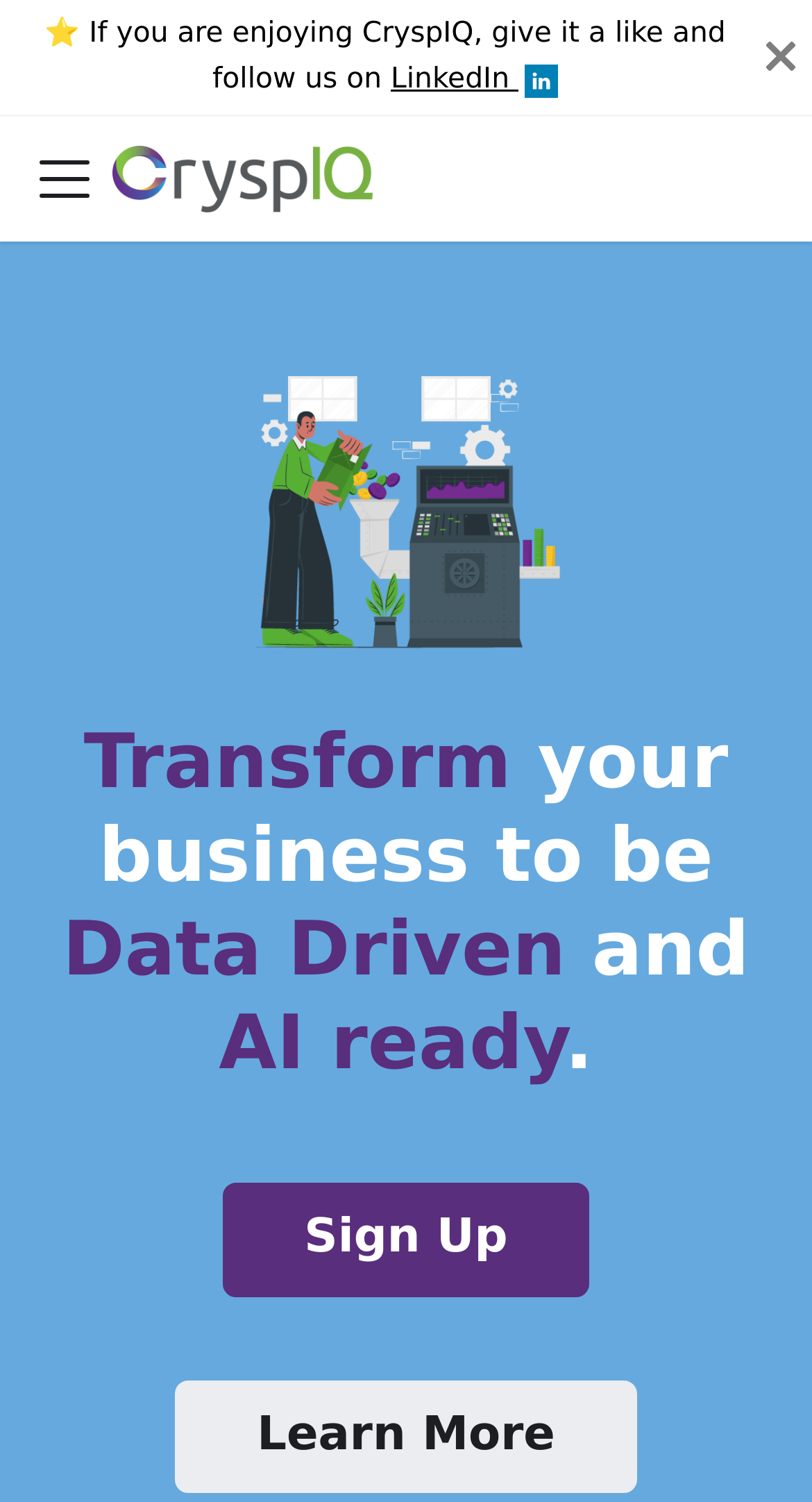What social media platform is mentioned on the webpage?
With the help of the image, please provide a detailed response to the question.

I found this answer by looking at the static text element that mentions 'If you are enjoying CryspIQ, give it a like and follow us on' and a link element with the text 'LinkedIn' next to it. This suggests that the webpage is promoting its presence on LinkedIn.